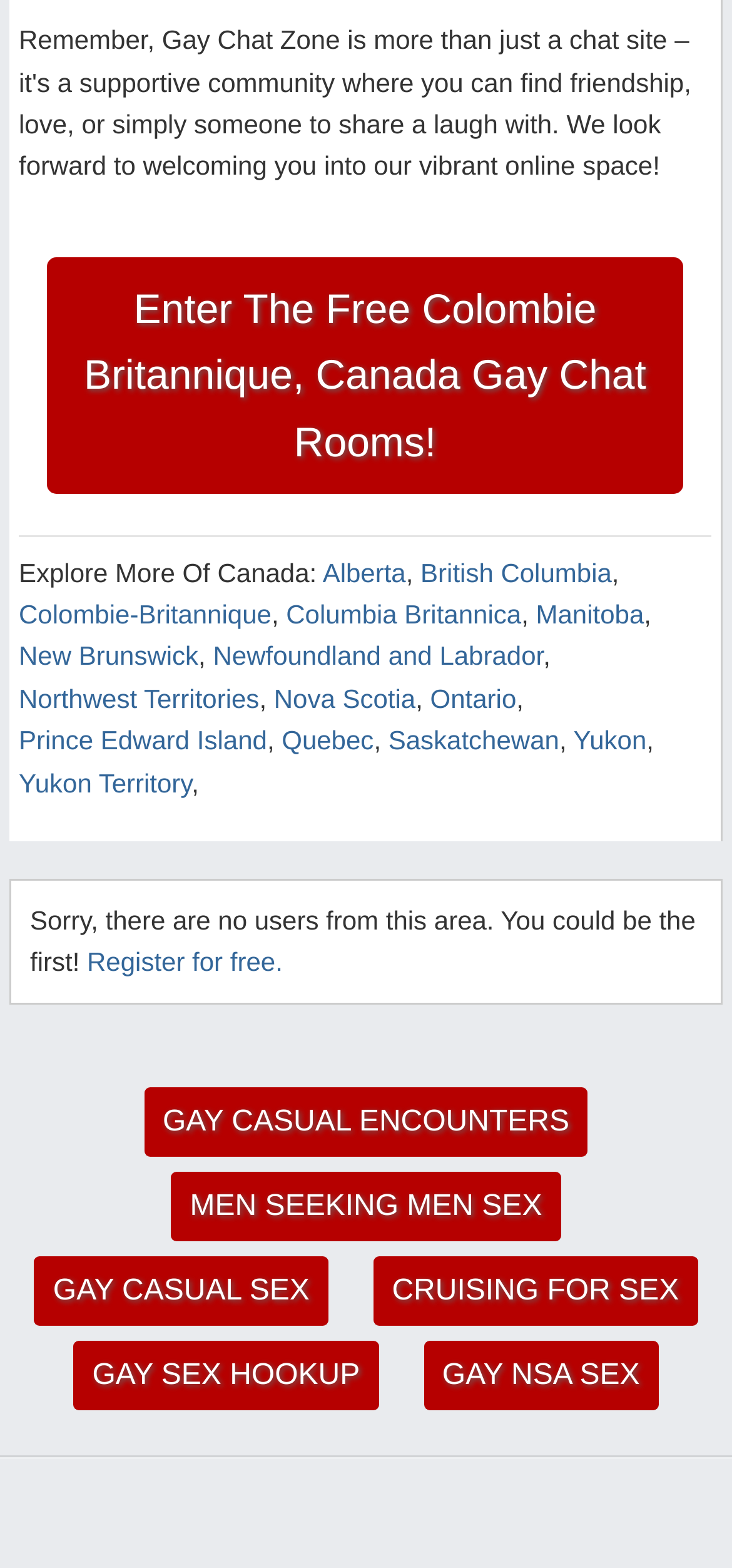Determine the bounding box for the UI element described here: "New Brunswick".

[0.026, 0.409, 0.271, 0.428]